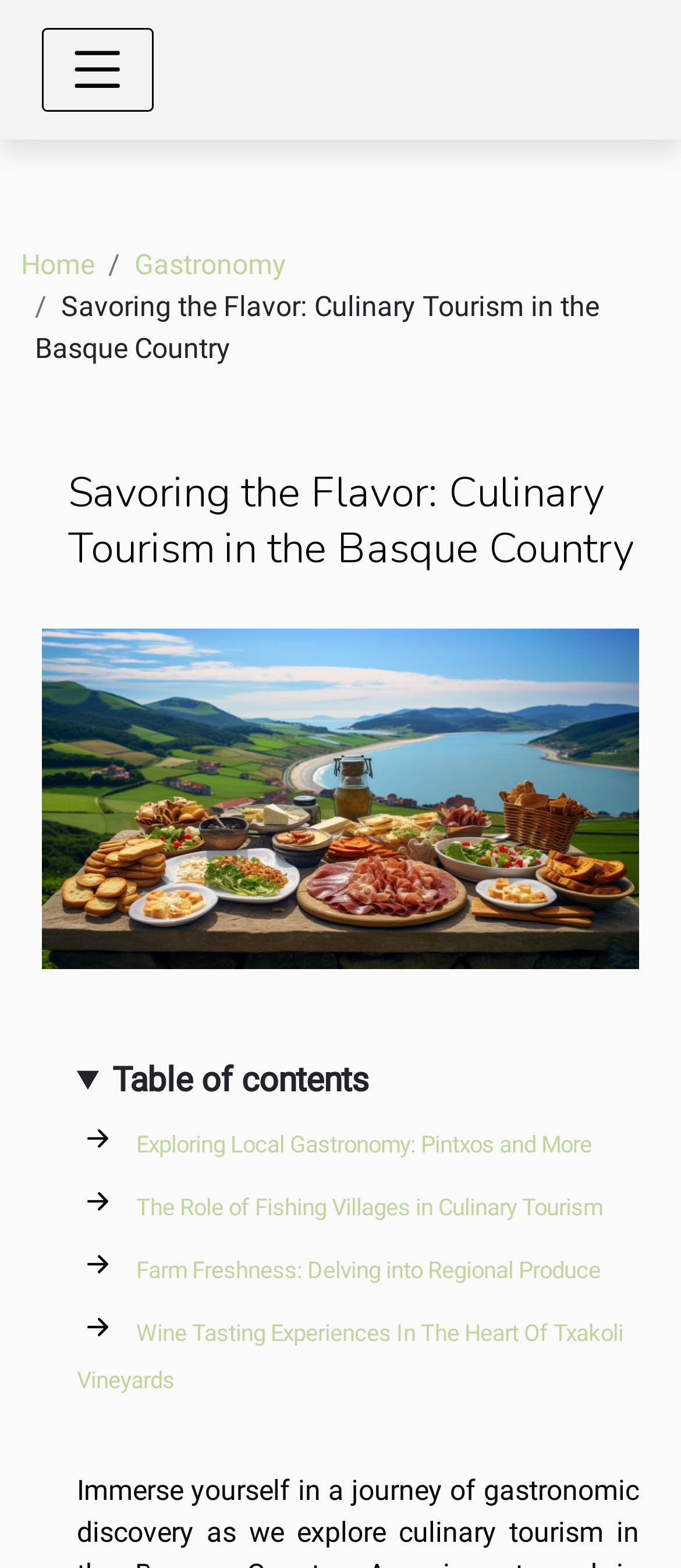Deliver a detailed narrative of the webpage's visual and textual elements.

The webpage is about culinary tourism in the Basque Country, with a focus on savoring local flavors. At the top left corner, there is a button to toggle navigation, accompanied by a small image. Below this, a navigation bar with links to "Home" and "Gastronomy" is situated. 

A heading with the title "Savoring the Flavor: Culinary Tourism in the Basque Country" is prominently displayed, followed by a large image that takes up most of the width of the page. This image has a details section at the bottom, which contains a table of contents with several links to articles about exploring local gastronomy, the role of fishing villages in culinary tourism, farm freshness, and wine tasting experiences.

The articles are listed in a vertical column, with each link preceded by an icon. The links are stacked on top of each other, with the first article about pintxos and more at the top, followed by the others in descending order. Overall, the webpage is organized in a clear and concise manner, making it easy to navigate and explore the different topics related to culinary tourism in the Basque Country.